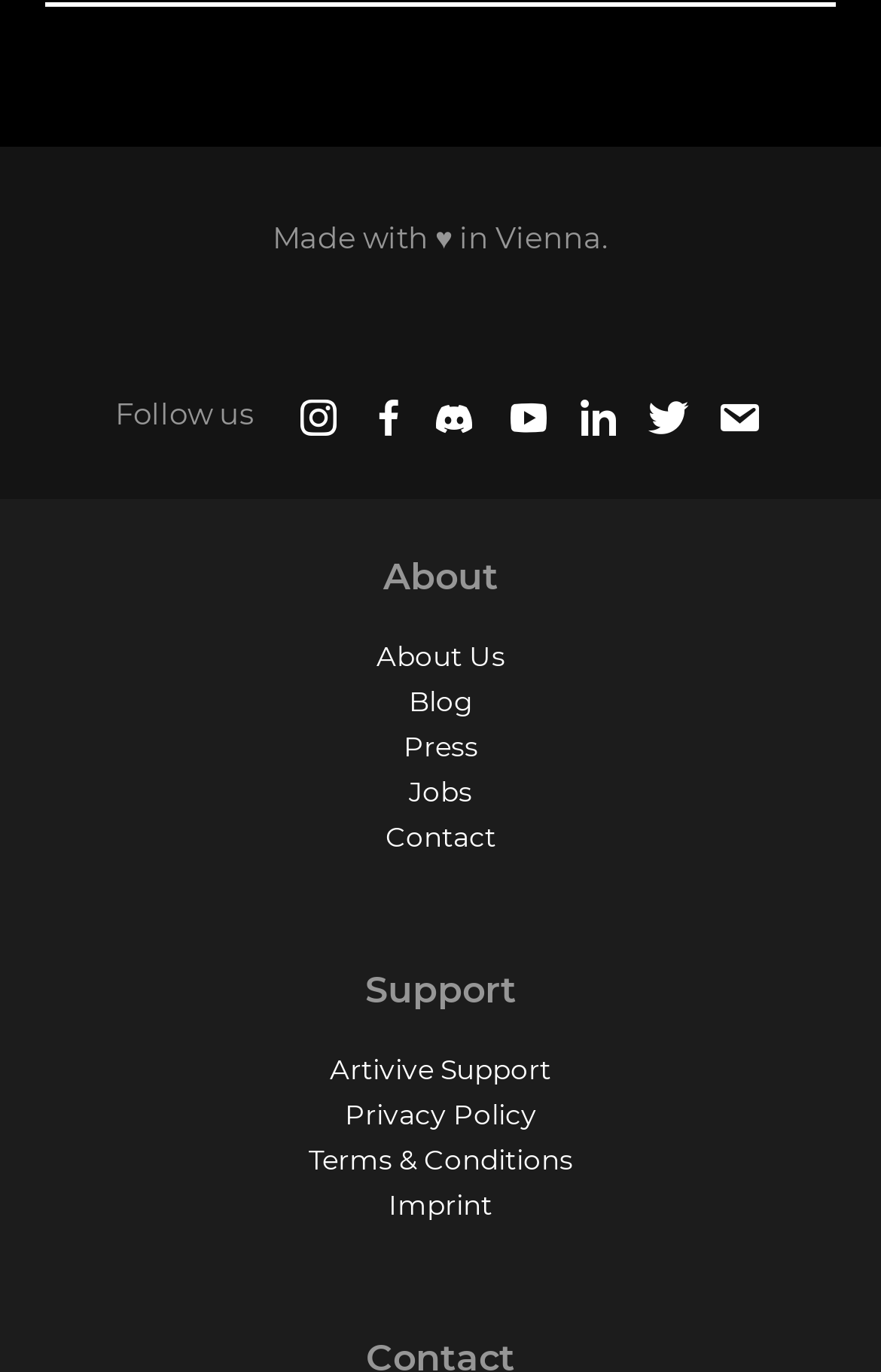Find and provide the bounding box coordinates for the UI element described here: "Privacy Policy". The coordinates should be given as four float numbers between 0 and 1: [left, top, right, bottom].

[0.391, 0.798, 0.609, 0.824]